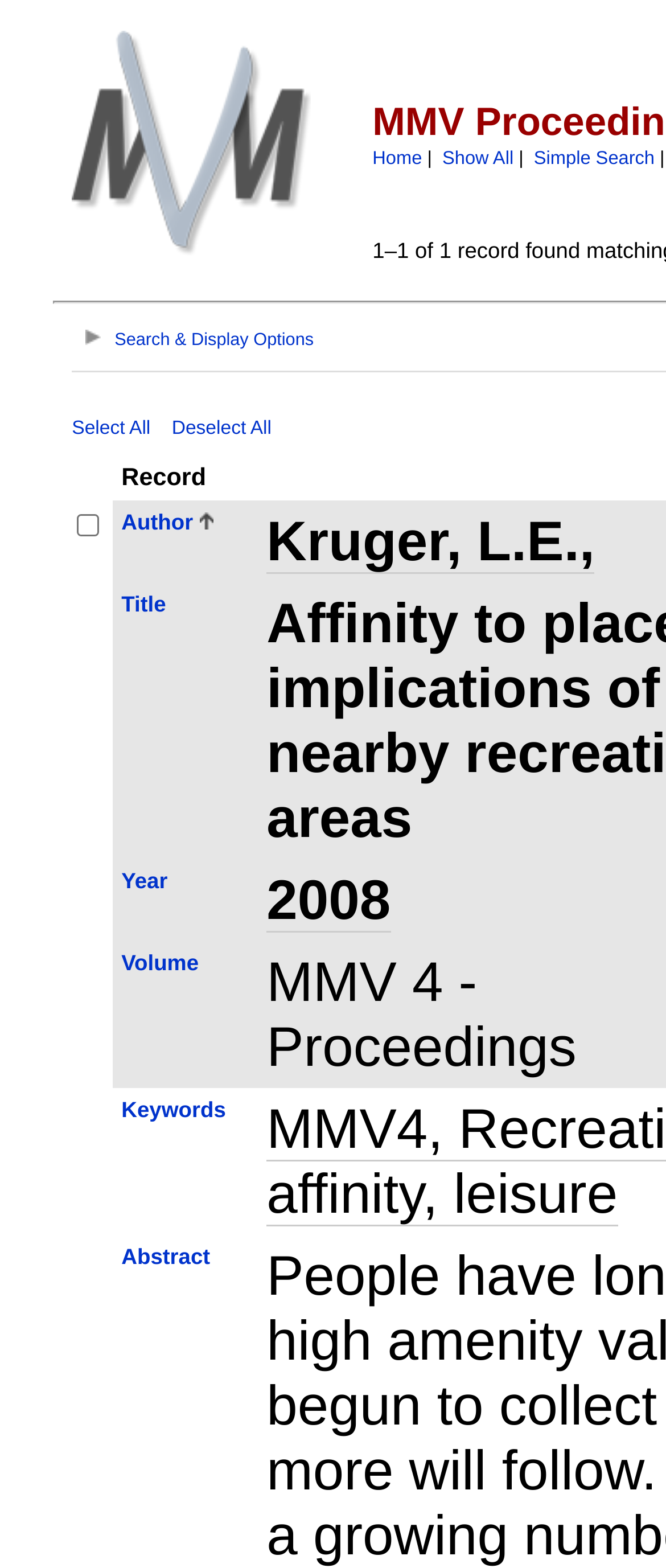What is the year of the publication?
Ensure your answer is thorough and detailed.

I found the answer by examining the gridcell containing the year information, which is located in the fourth column of the table. The link '2008' is the year of the publication.